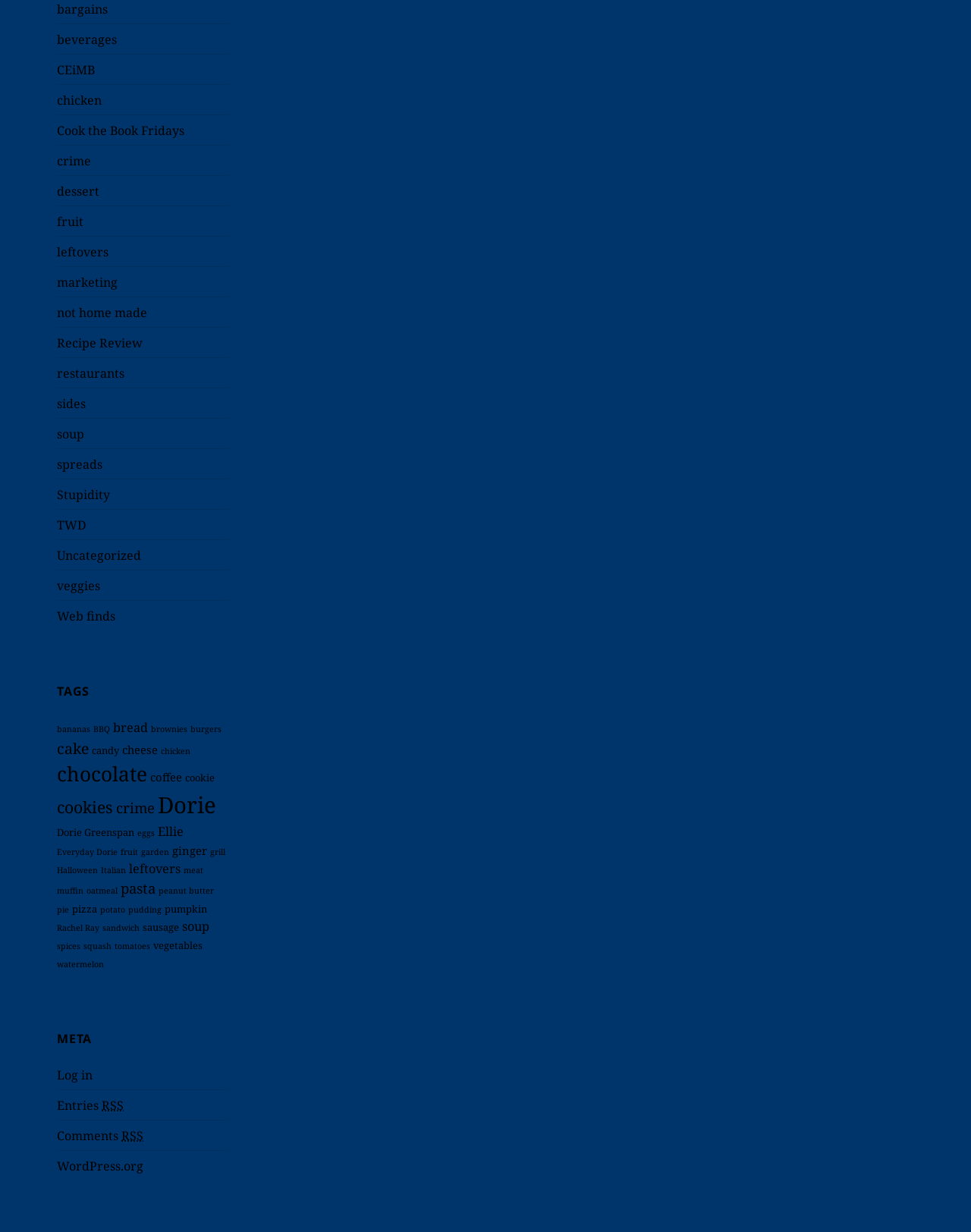Is there an RSS feed for comments on the webpage?
Using the image provided, answer with just one word or phrase.

Yes